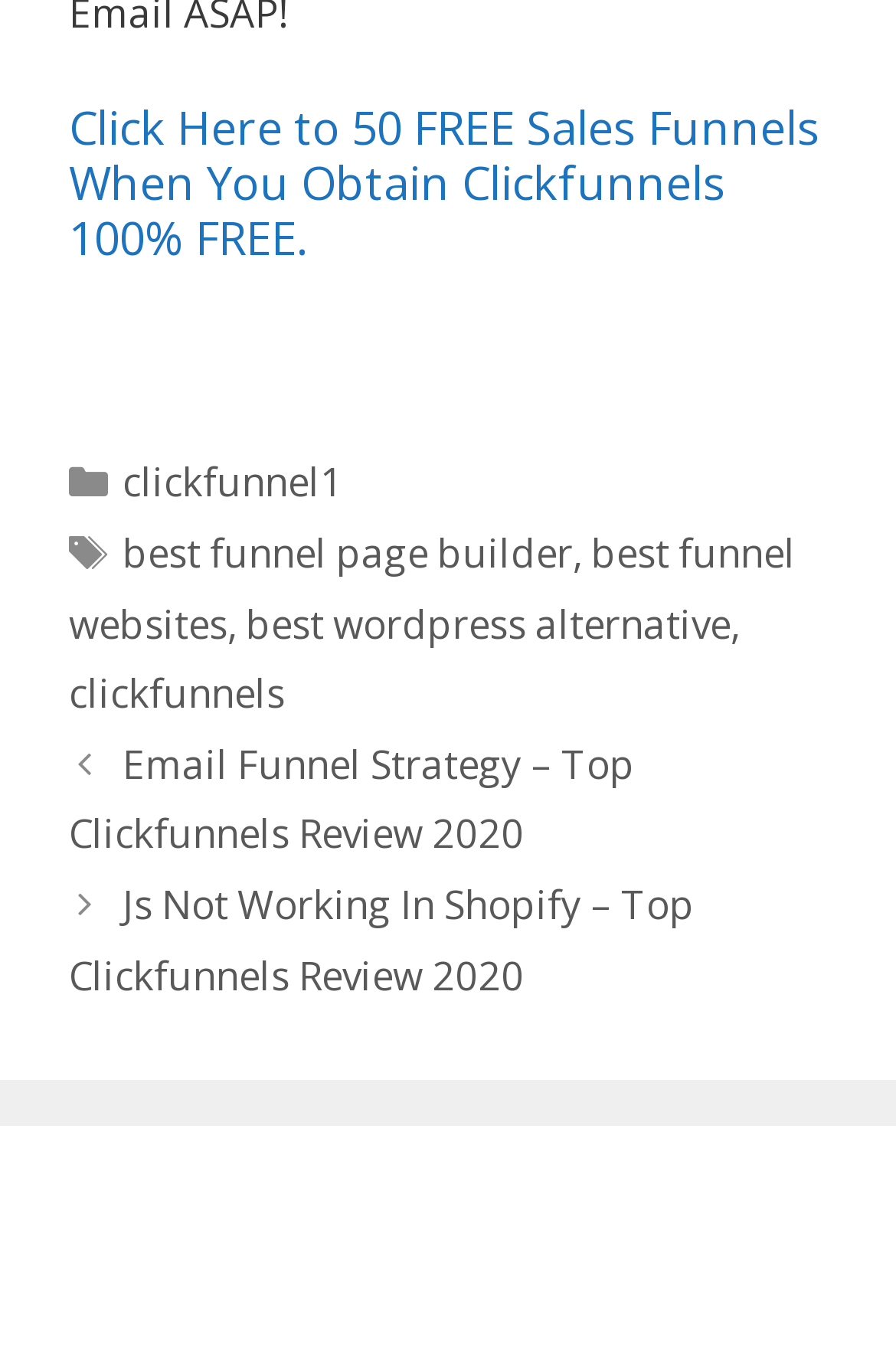What is the second tag listed in the footer?
Provide a short answer using one word or a brief phrase based on the image.

best funnel page builder